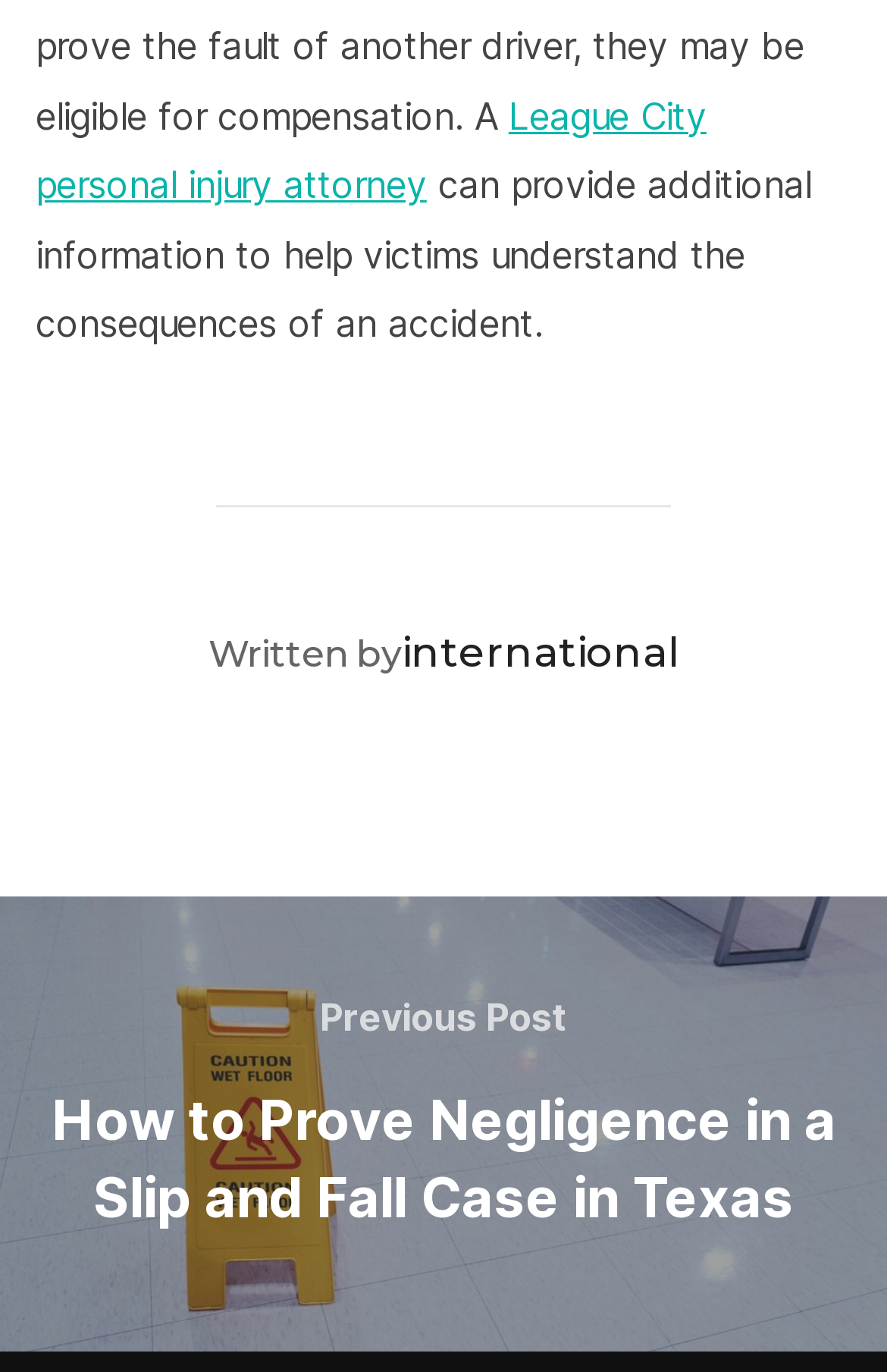From the screenshot, find the bounding box of the UI element matching this description: "League City personal injury attorney". Supply the bounding box coordinates in the form [left, top, right, bottom], each a float between 0 and 1.

[0.04, 0.068, 0.796, 0.151]